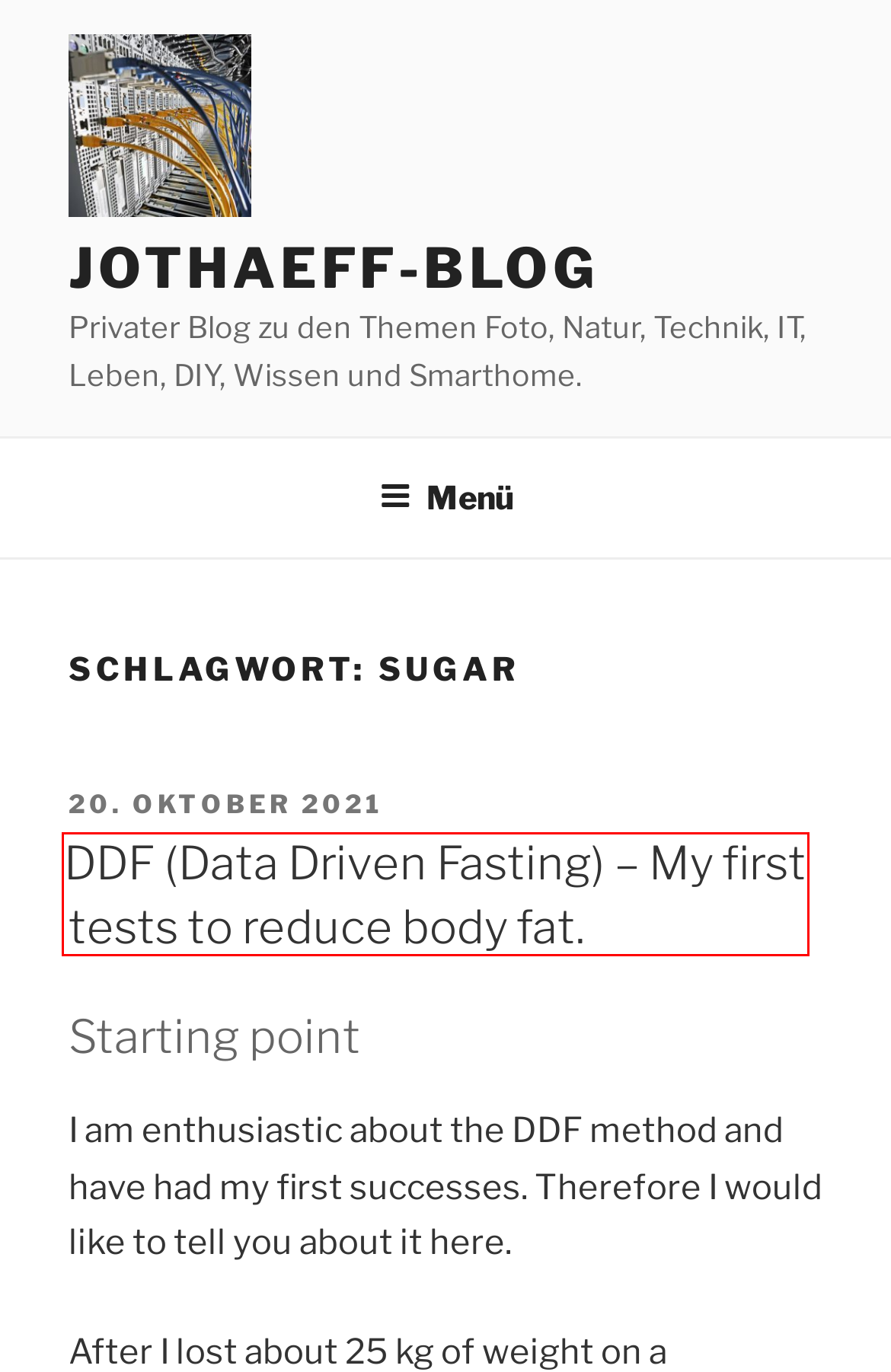Review the screenshot of a webpage containing a red bounding box around an element. Select the description that best matches the new webpage after clicking the highlighted element. The options are:
A. Stromspeicher Amortisationsrechner und Simulator – Jothaeff-Blog
B. DDF (Data Driven Fasting) – My first tests to reduce body fat. – Jothaeff-Blog
C. Haupt – Jothaeff-Blog
D. Gesundheit – Jothaeff-Blog
E. Dateien – Jothaeff-Blog
F. Blog-Werkzeug, Publishing-Plattform und CMS – WordPress.org Deutsch
G. Server – Jothaeff-Blog
H. Sensor – Jothaeff-Blog

B